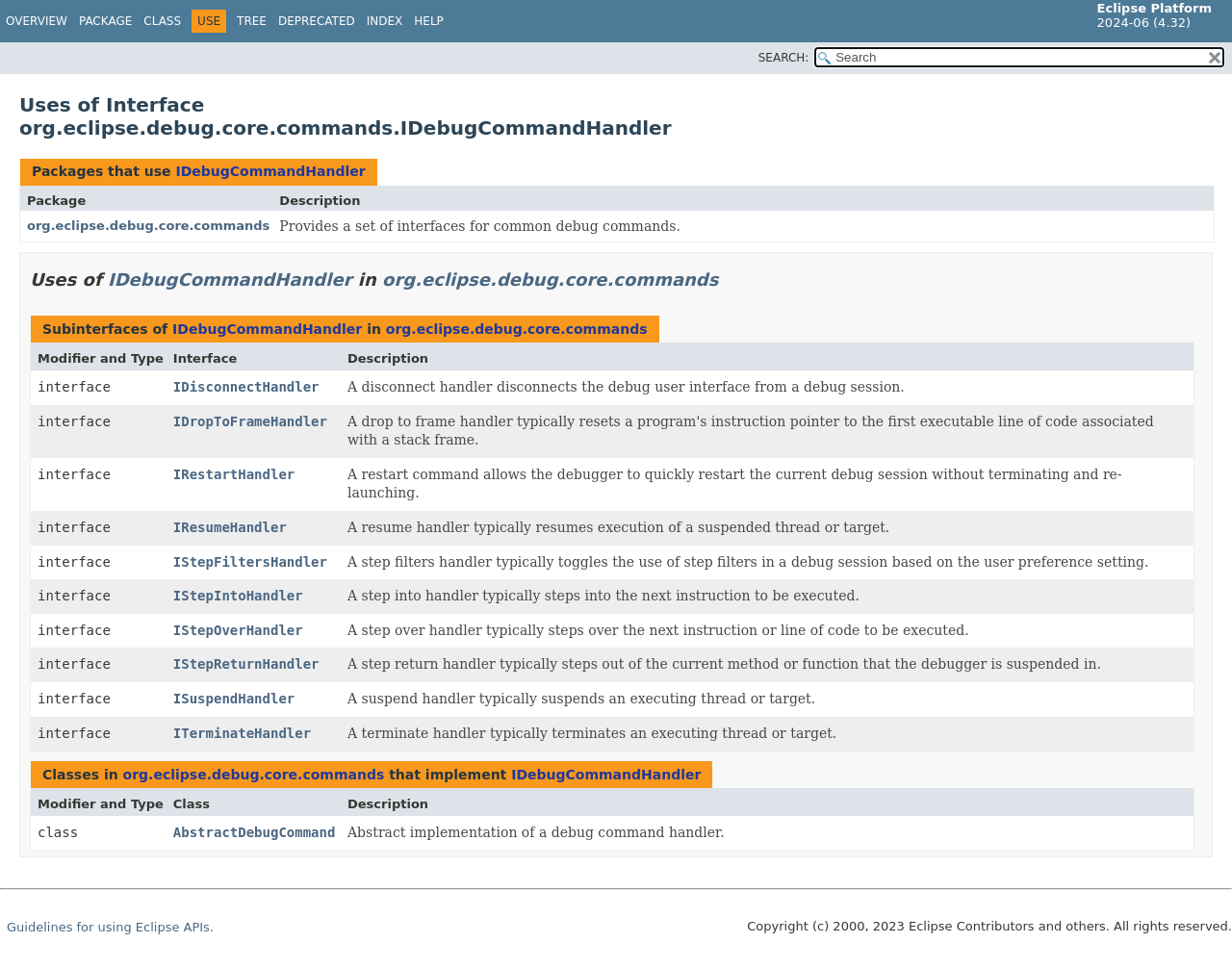Respond with a single word or phrase to the following question:
What is the name of the interface described on this webpage?

IDebugCommandHandler